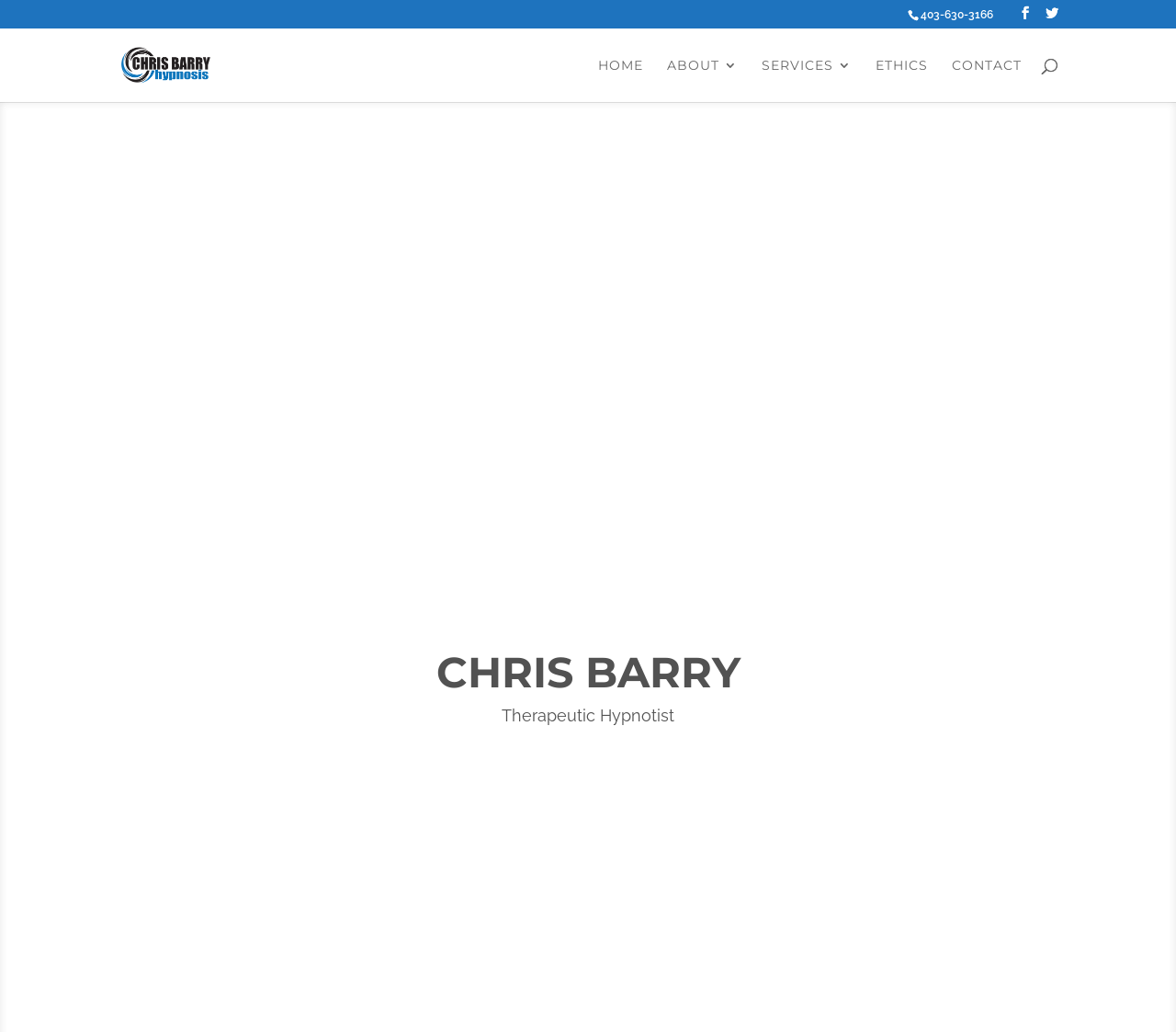Locate the bounding box coordinates of the element that should be clicked to fulfill the instruction: "visit the about page".

[0.567, 0.057, 0.627, 0.099]